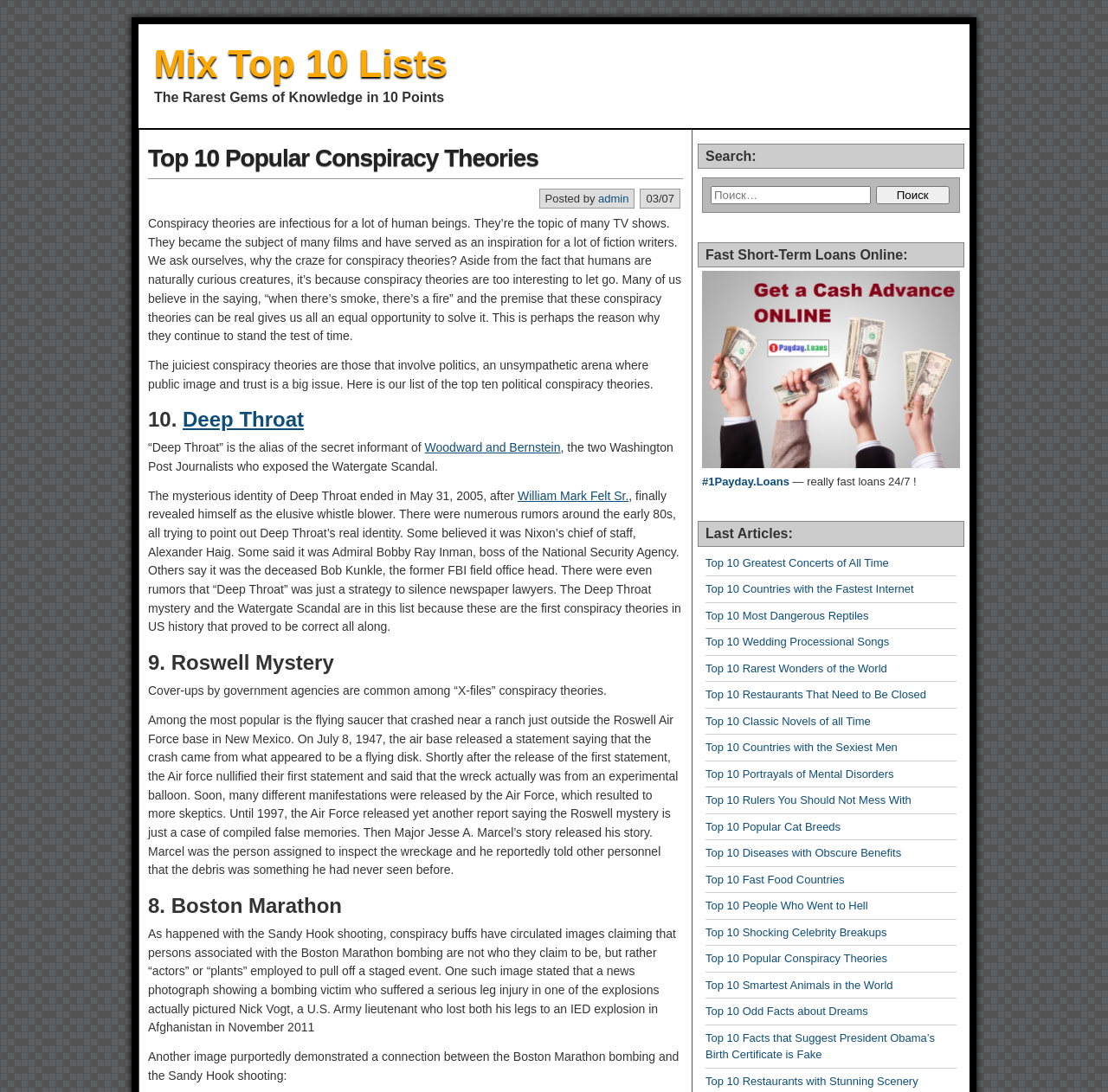How many links are there in the 'Last Articles' section?
Please provide a single word or phrase as your answer based on the screenshot.

20